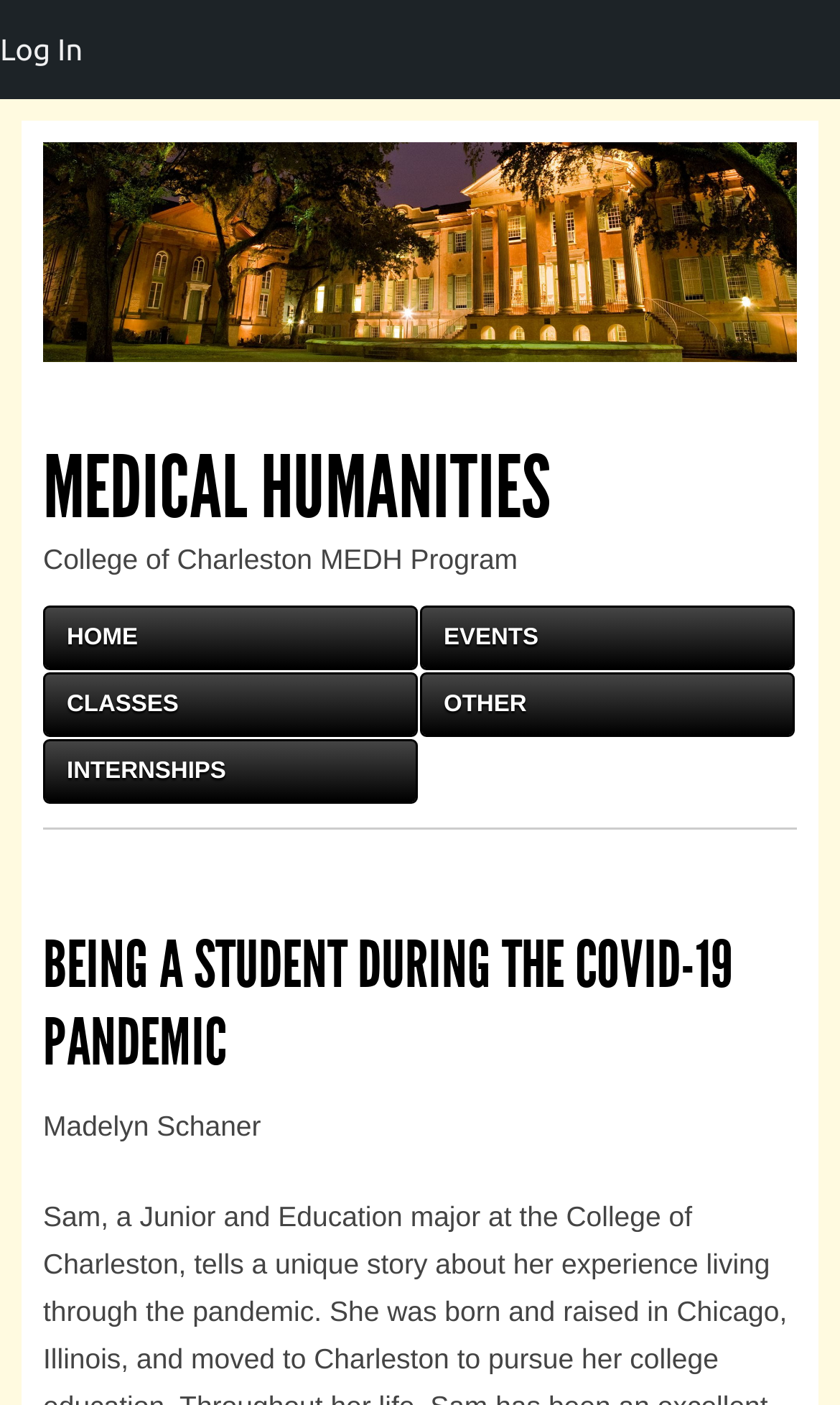What is the topic of the webpage? Based on the screenshot, please respond with a single word or phrase.

COVID-19 Pandemic